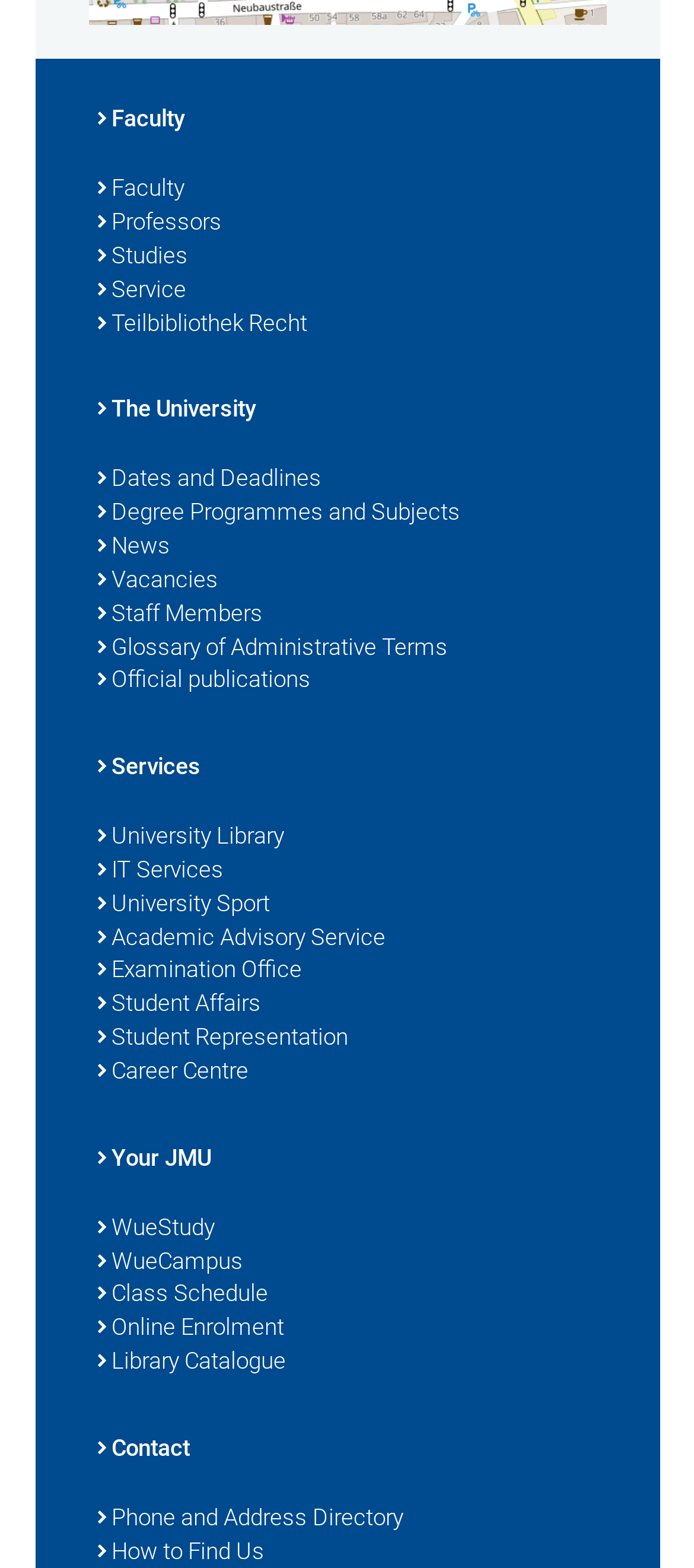Respond with a single word or phrase:
How many links are on the webpage?

28